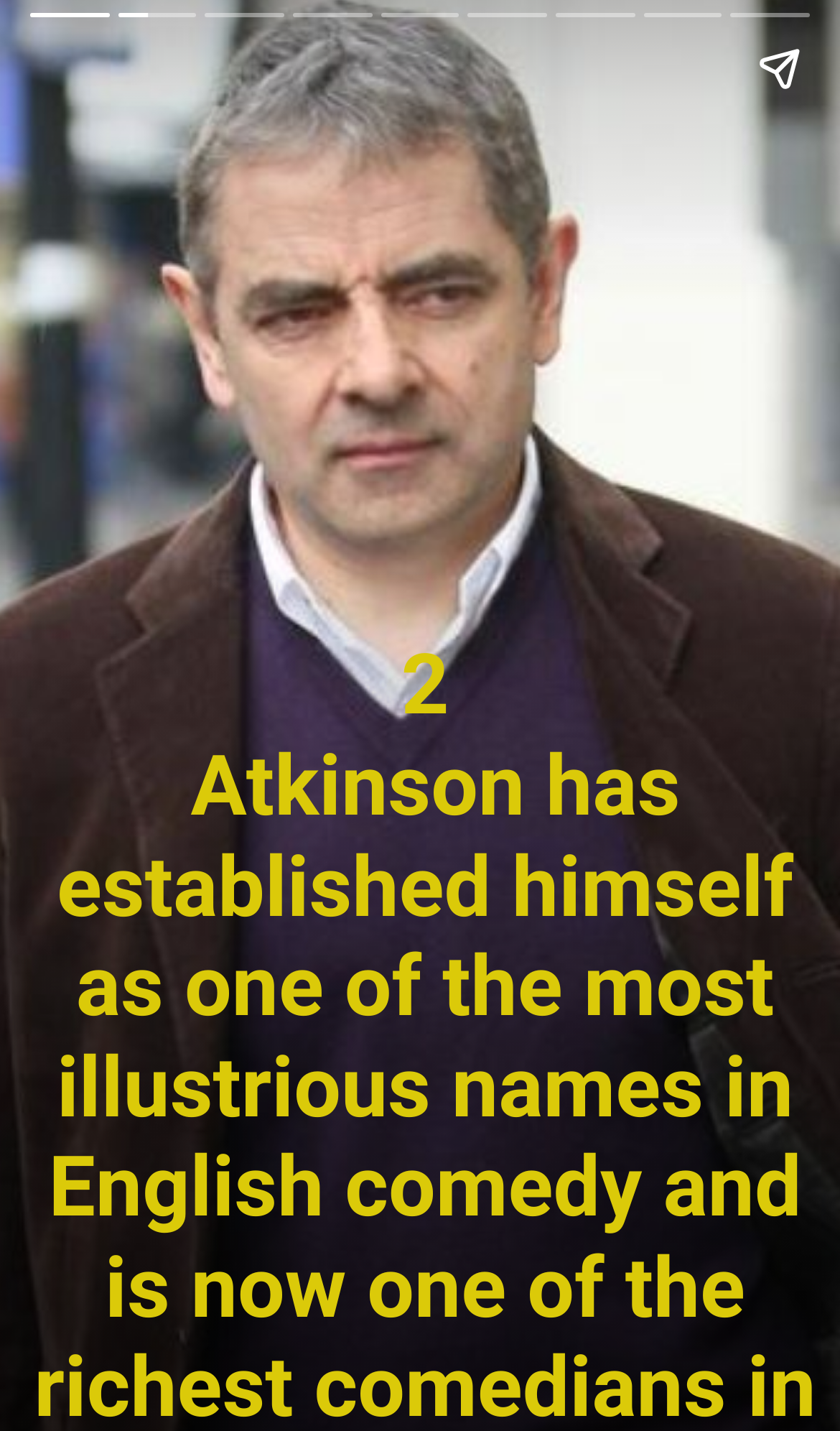Determine the bounding box coordinates for the UI element described. Format the coordinates as (top-left x, top-left y, bottom-right x, bottom-right y) and ensure all values are between 0 and 1. Element description: aria-label="Next page"

[0.923, 0.113, 1.0, 0.887]